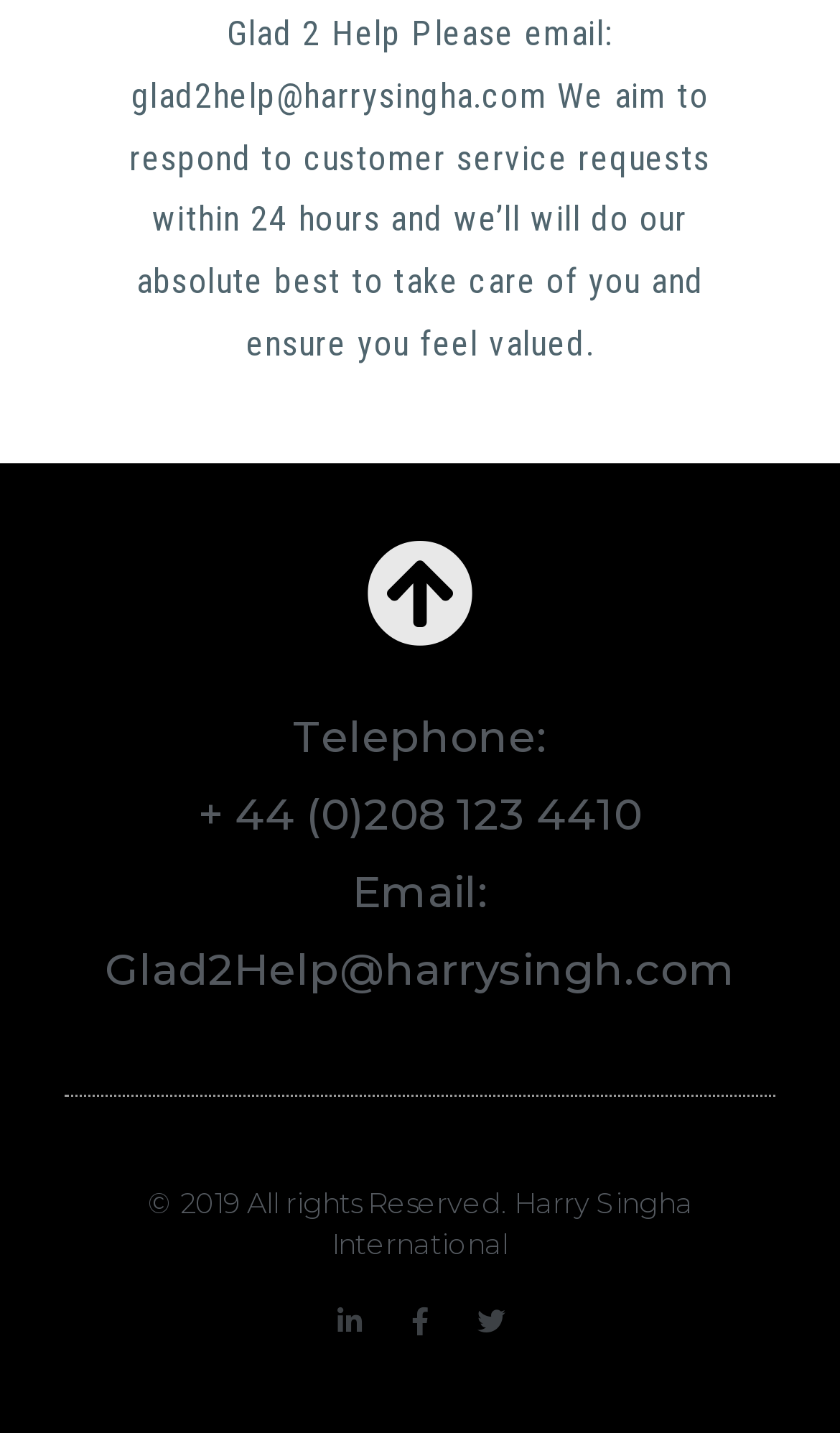Predict the bounding box of the UI element based on the description: "Twitter". The coordinates should be four float numbers between 0 and 1, formatted as [left, top, right, bottom].

[0.568, 0.913, 0.601, 0.933]